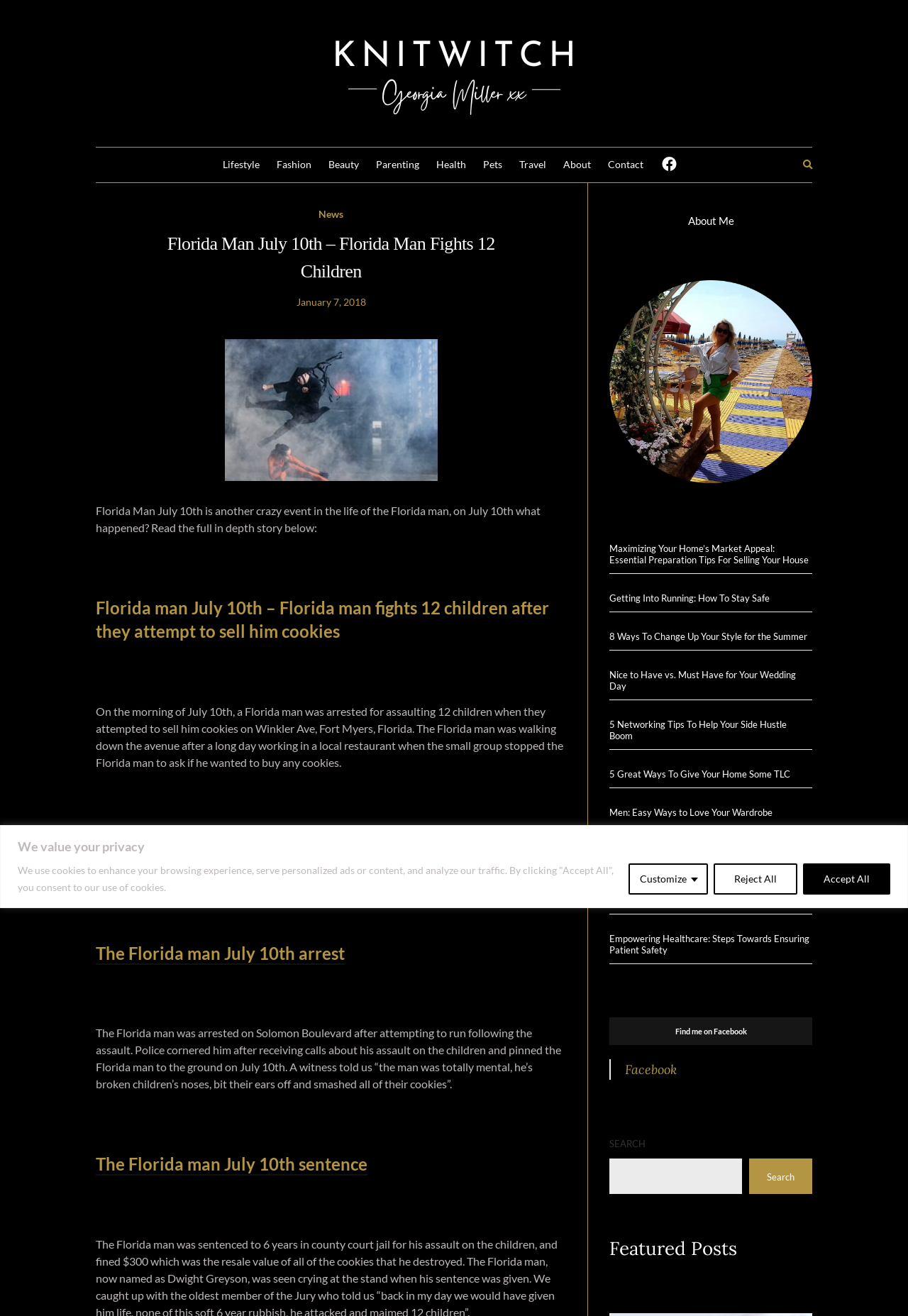Locate the bounding box coordinates of the clickable area needed to fulfill the instruction: "Click the 'Innleggskommentarer »' button".

None